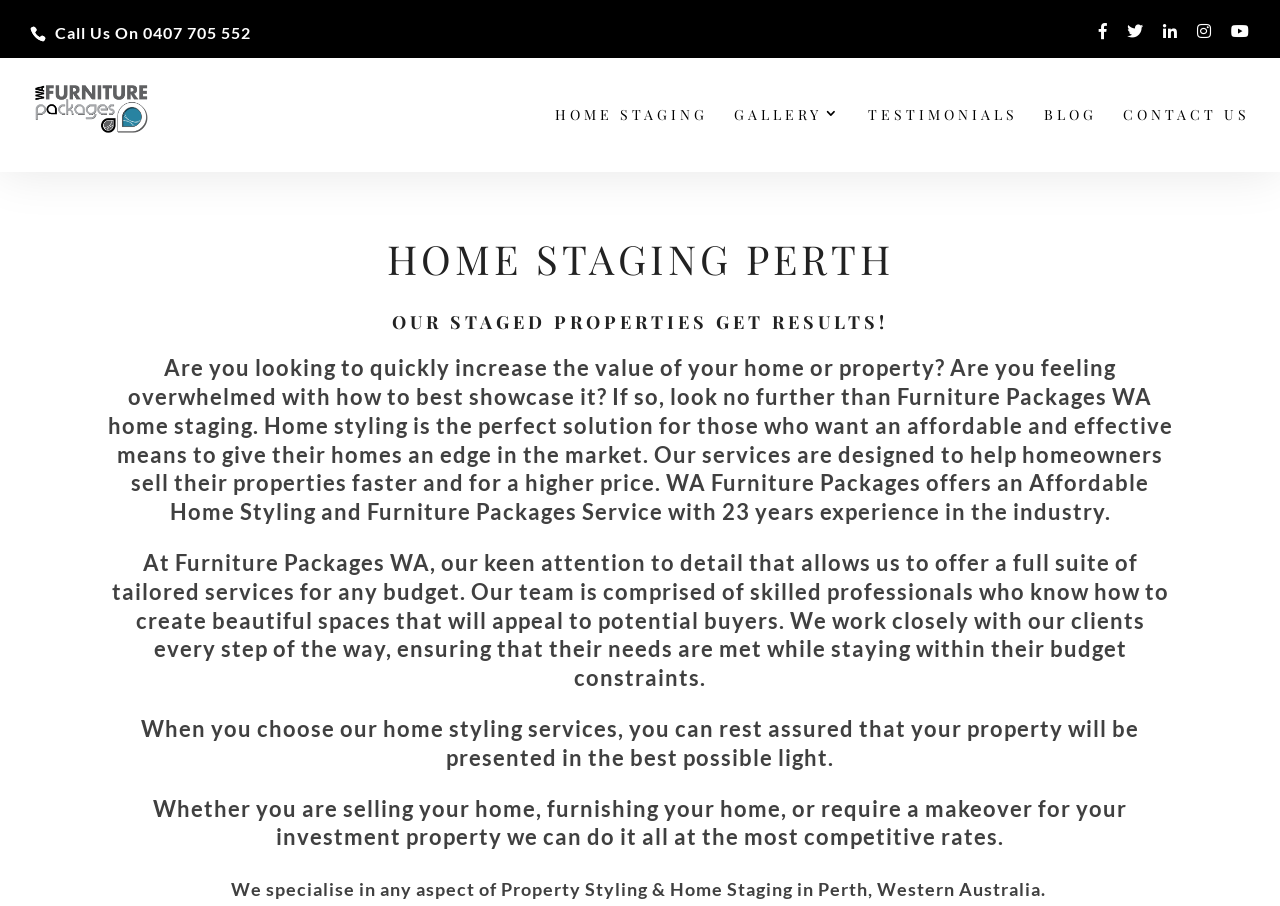Illustrate the webpage with a detailed description.

This webpage is about WA Furniture Packages, a company that provides home staging services in Perth, Western Australia. At the top left corner, there is a phone number "Call Us On 0407 705 552" and a logo of WA Furniture Packages. On the top right corner, there are five social media links represented by icons. 

Below the top section, there is a navigation menu with six links: "HOME STAGING", "GALLERY 3", "TESTIMONIALS", "BLOG", and "CONTACT US". 

The main content of the webpage is divided into several sections. The first section has a heading "HOME STAGING PERTH" and a subheading "OUR STAGED PROPERTIES GET RESULTS!". 

The following section explains the benefits of home staging, stating that it can help homeowners sell their properties faster and for a higher price. This section is followed by another section that describes the services offered by WA Furniture Packages, including their attention to detail, tailored services, and budget-friendly options.

The next section assures potential clients that their properties will be presented in the best possible light with their home styling services. The final section highlights the company's expertise in property styling and home staging in Perth, Western Australia, and mentions that they can cater to various needs, including selling, furnishing, or renovating a property.